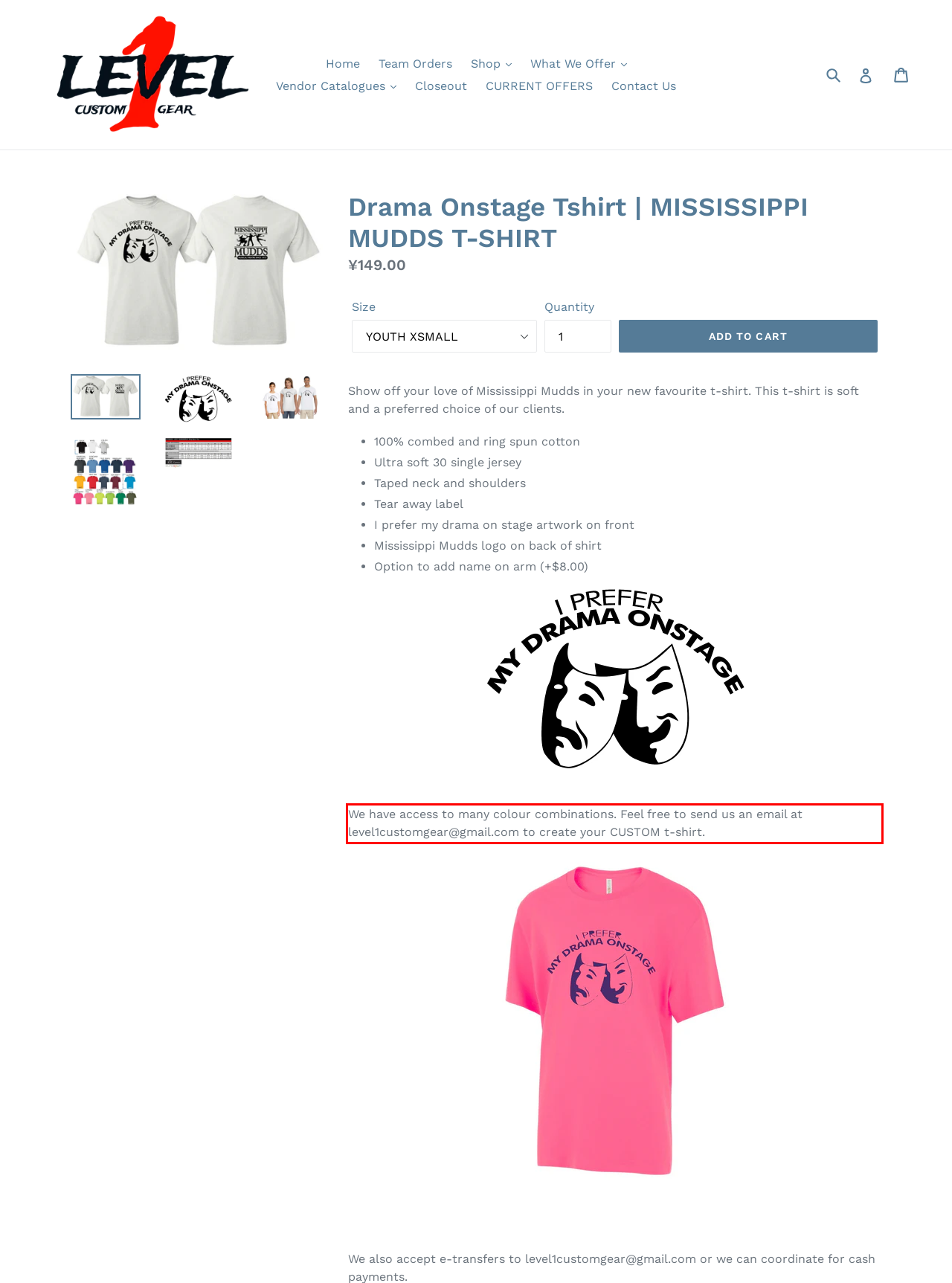Your task is to recognize and extract the text content from the UI element enclosed in the red bounding box on the webpage screenshot.

We have access to many colour combinations. Feel free to send us an email at level1customgear@gmail.com to create your CUSTOM t-shirt.